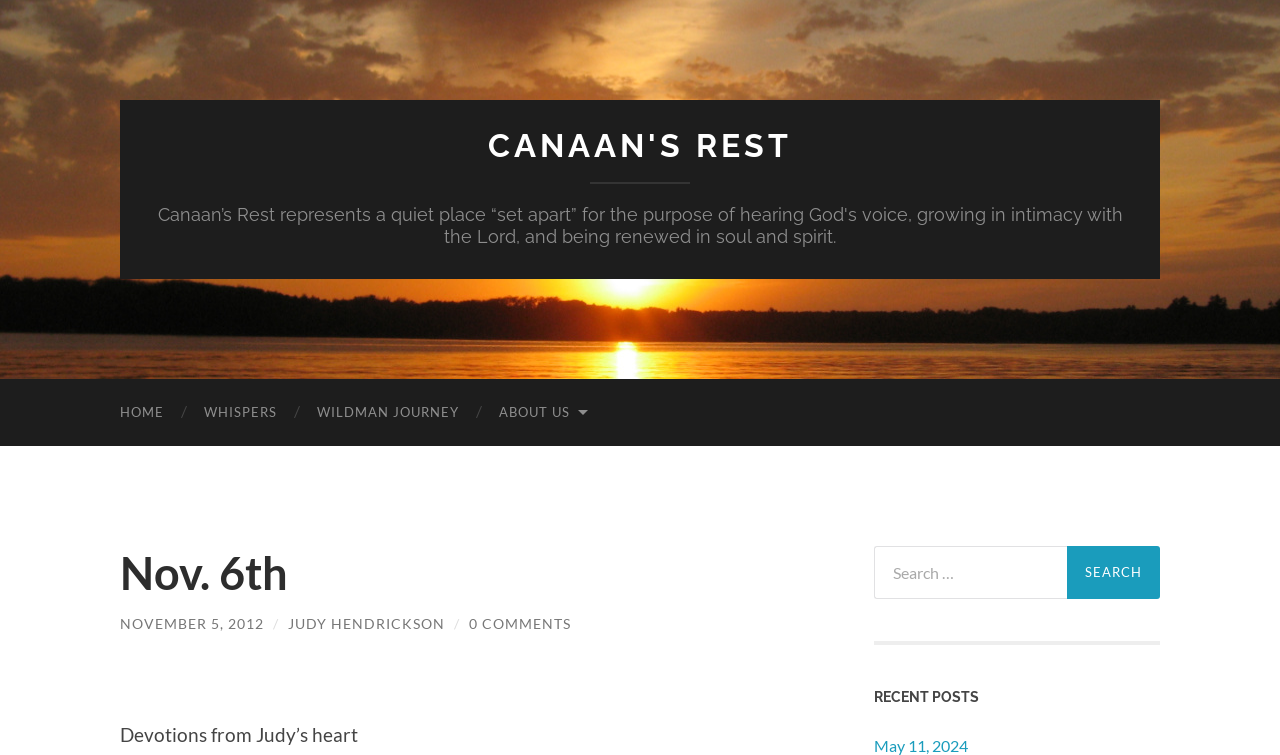Identify the bounding box coordinates of the area you need to click to perform the following instruction: "read Nov. 6th post".

[0.094, 0.723, 0.622, 0.794]